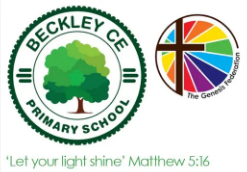What is the significance of the cross in the colorful design?
Based on the image, provide a one-word or brief-phrase response.

Faith and community values